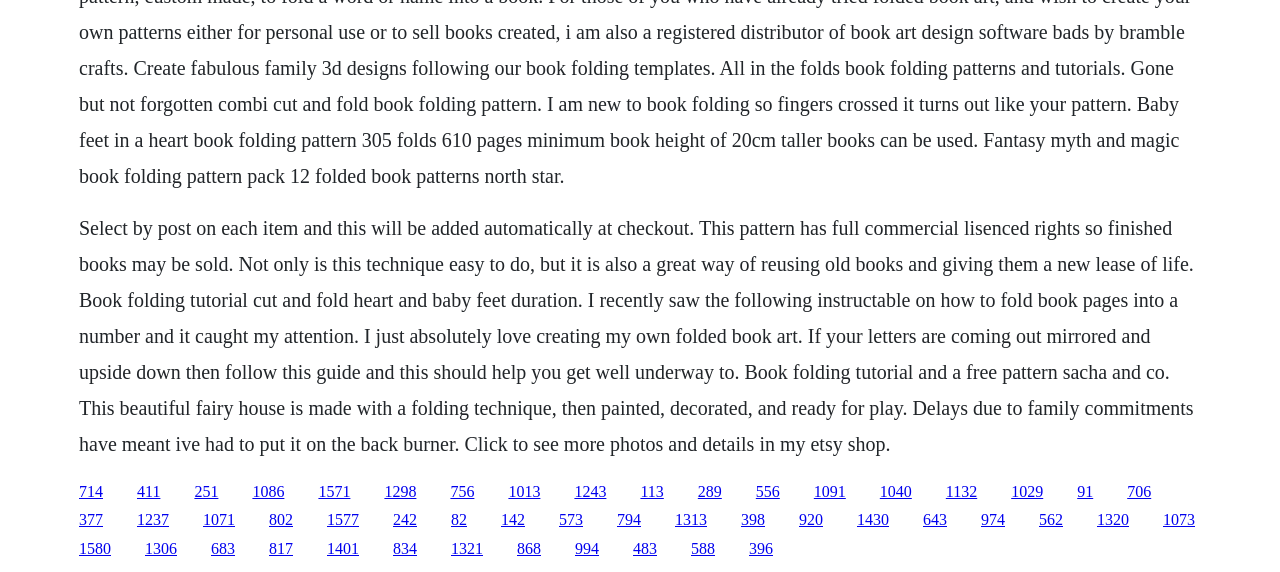Please indicate the bounding box coordinates of the element's region to be clicked to achieve the instruction: "Explore the link to learn how to fold book pages into a number". Provide the coordinates as four float numbers between 0 and 1, i.e., [left, top, right, bottom].

[0.152, 0.844, 0.171, 0.873]